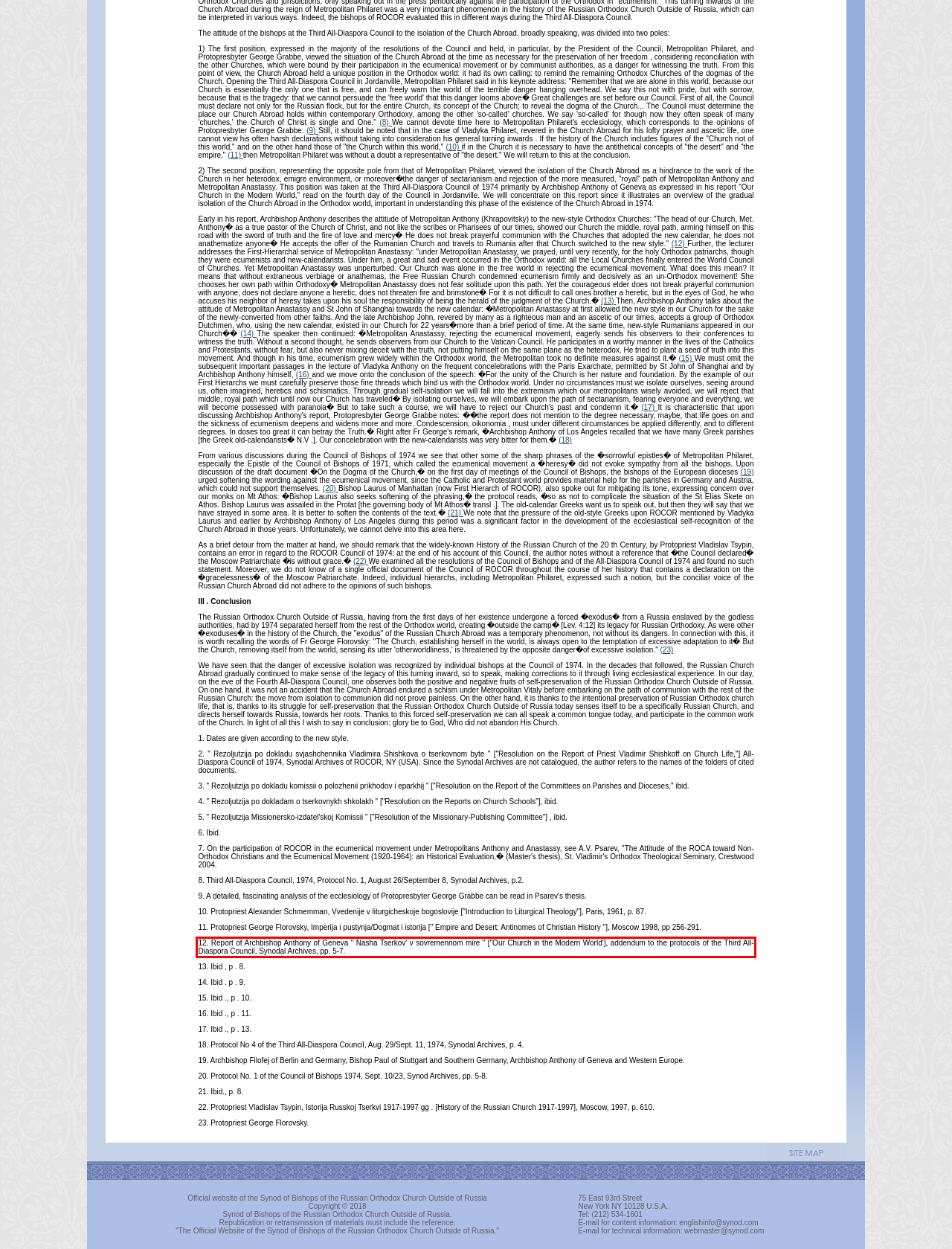From the given screenshot of a webpage, identify the red bounding box and extract the text content within it.

12. Report of Archbishop Anthony of Geneva " Nasha Tserkov' v sovremennom mire " ["Our Church in the Modern World'], addendum to the protocols of the Third All-Diaspora Council, Synodal Archives, pp. 5-7.